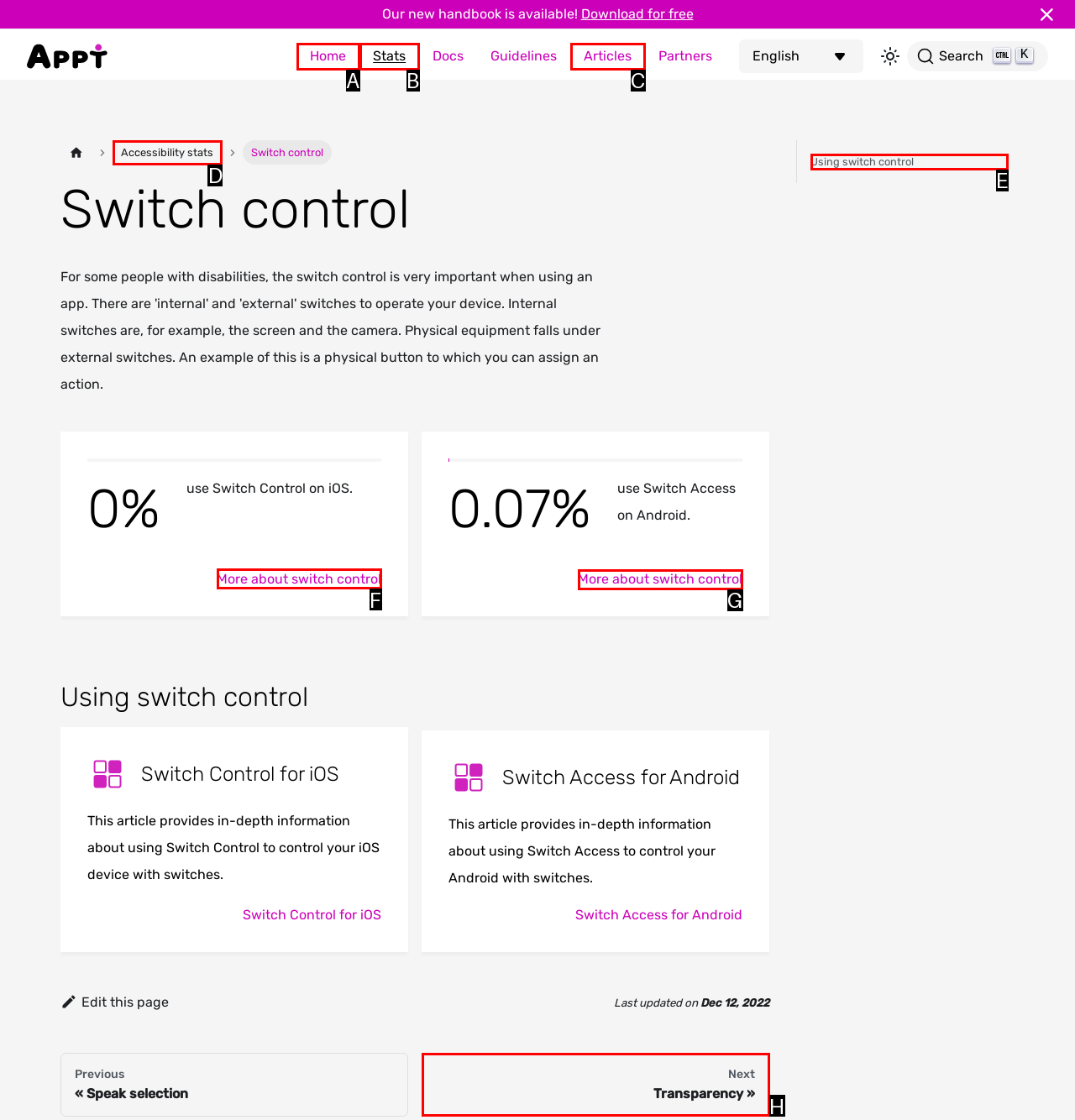Please identify the correct UI element to click for the task: Read more about switch control Respond with the letter of the appropriate option.

F